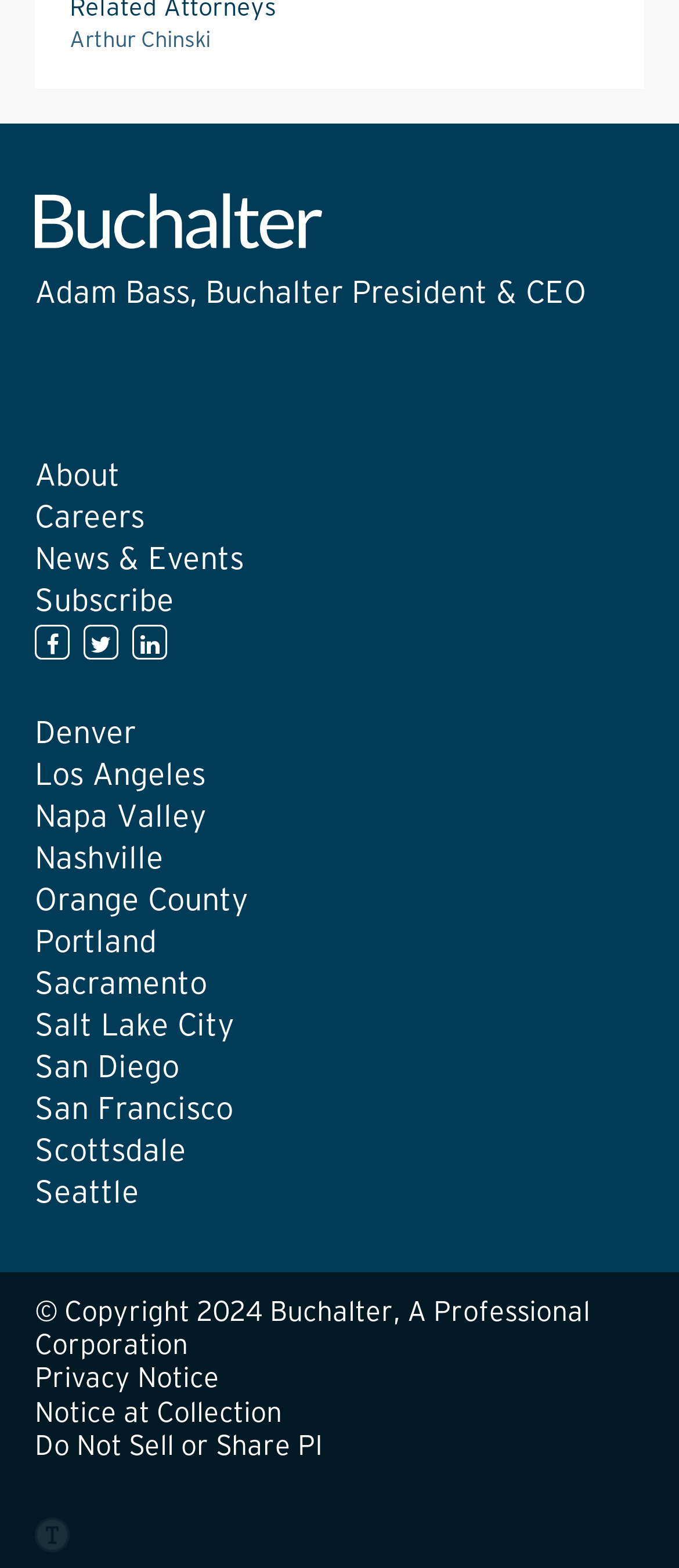What is the name of the president and CEO?
Provide a detailed and well-explained answer to the question.

The name of the president and CEO is Adam Bass, which is mentioned in the StaticText 'Adam Bass, Buchalter President & CEO'.